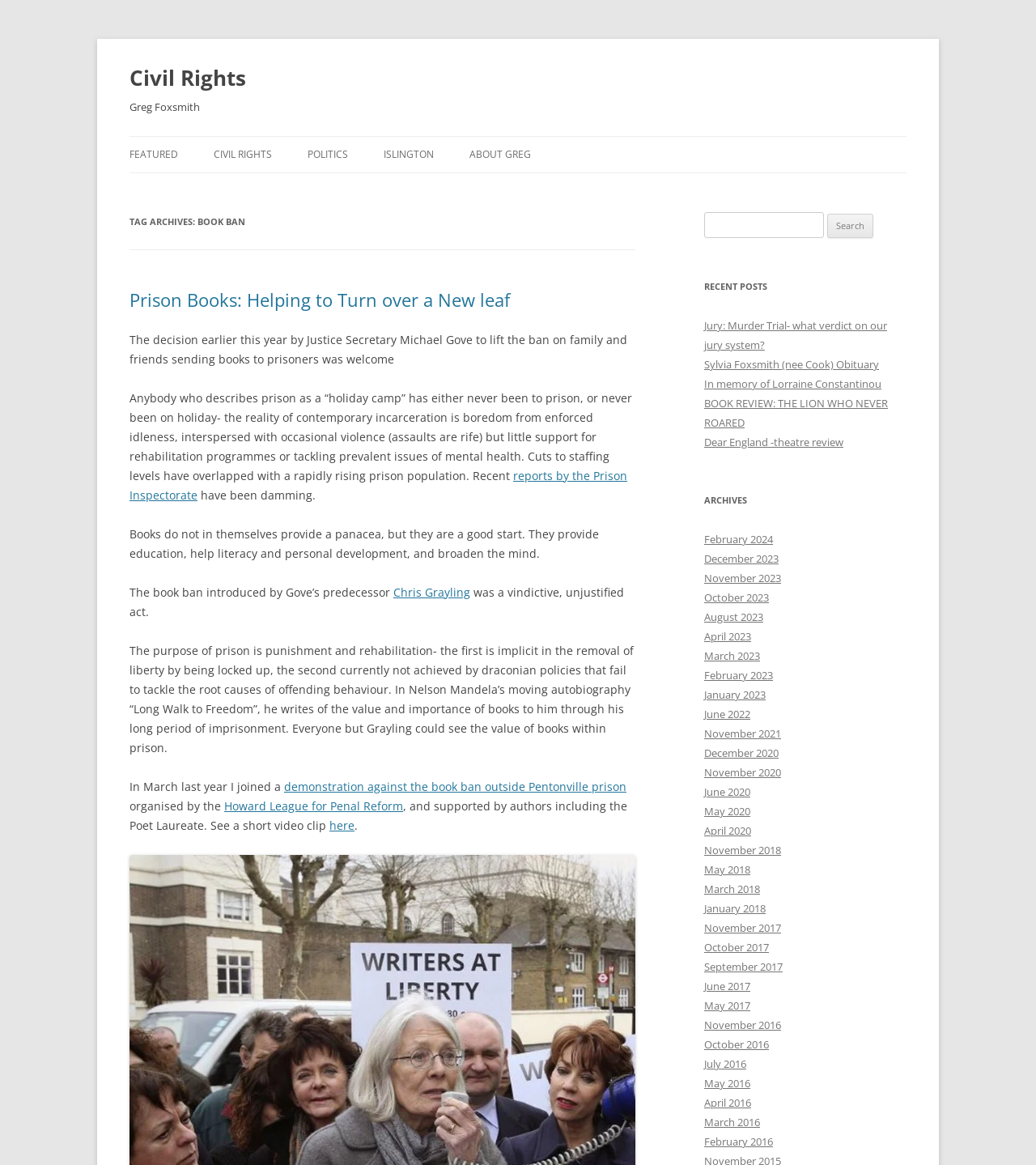Please specify the bounding box coordinates of the region to click in order to perform the following instruction: "View archives from February 2024".

[0.68, 0.457, 0.746, 0.469]